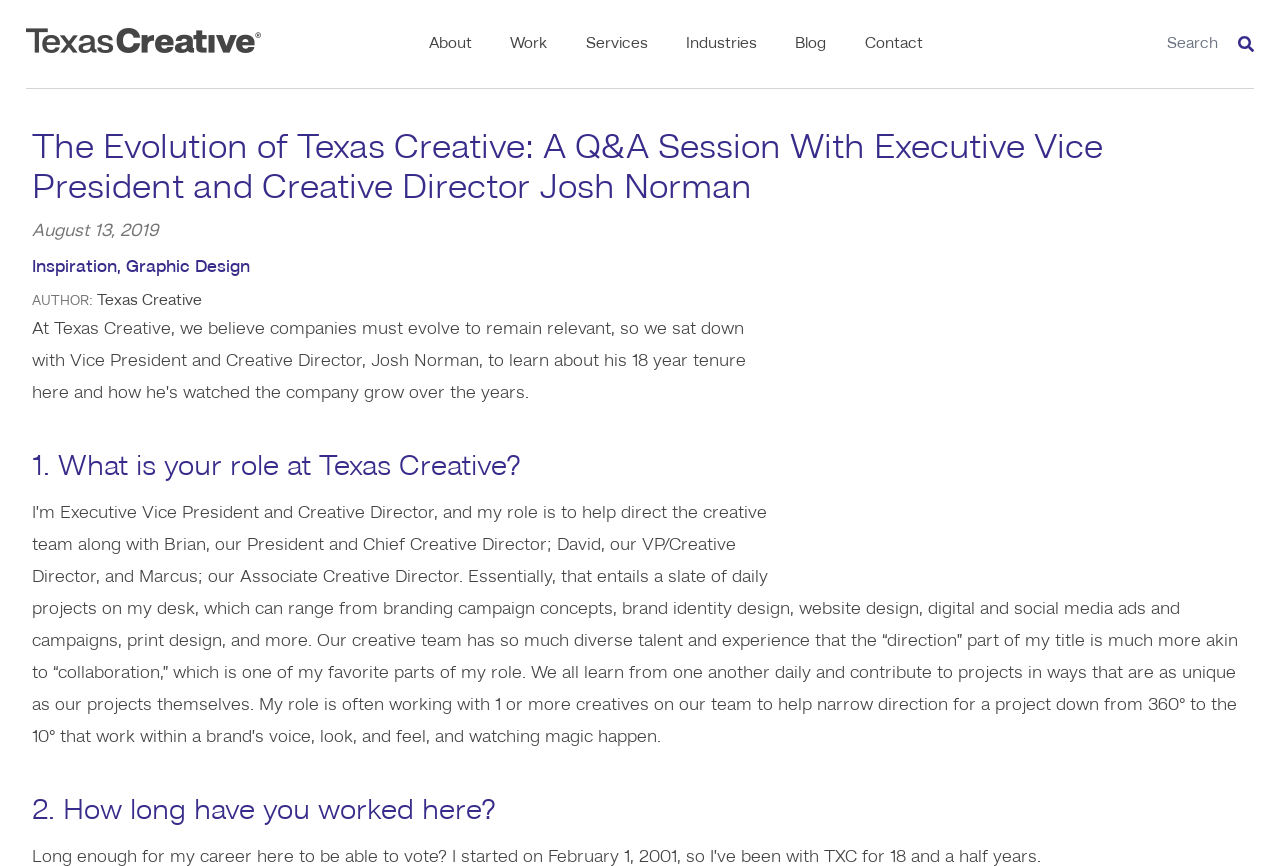Analyze the image and provide a detailed answer to the question: What is the name of the company where Josh Norman works?

The name of the company where Josh Norman works is mentioned in the webpage content, specifically in the link 'Texas Creative' and is also part of the heading 'The Evolution of Texas Creative: A Q&A Session With Executive Vice President and Creative Director Josh Norman'.